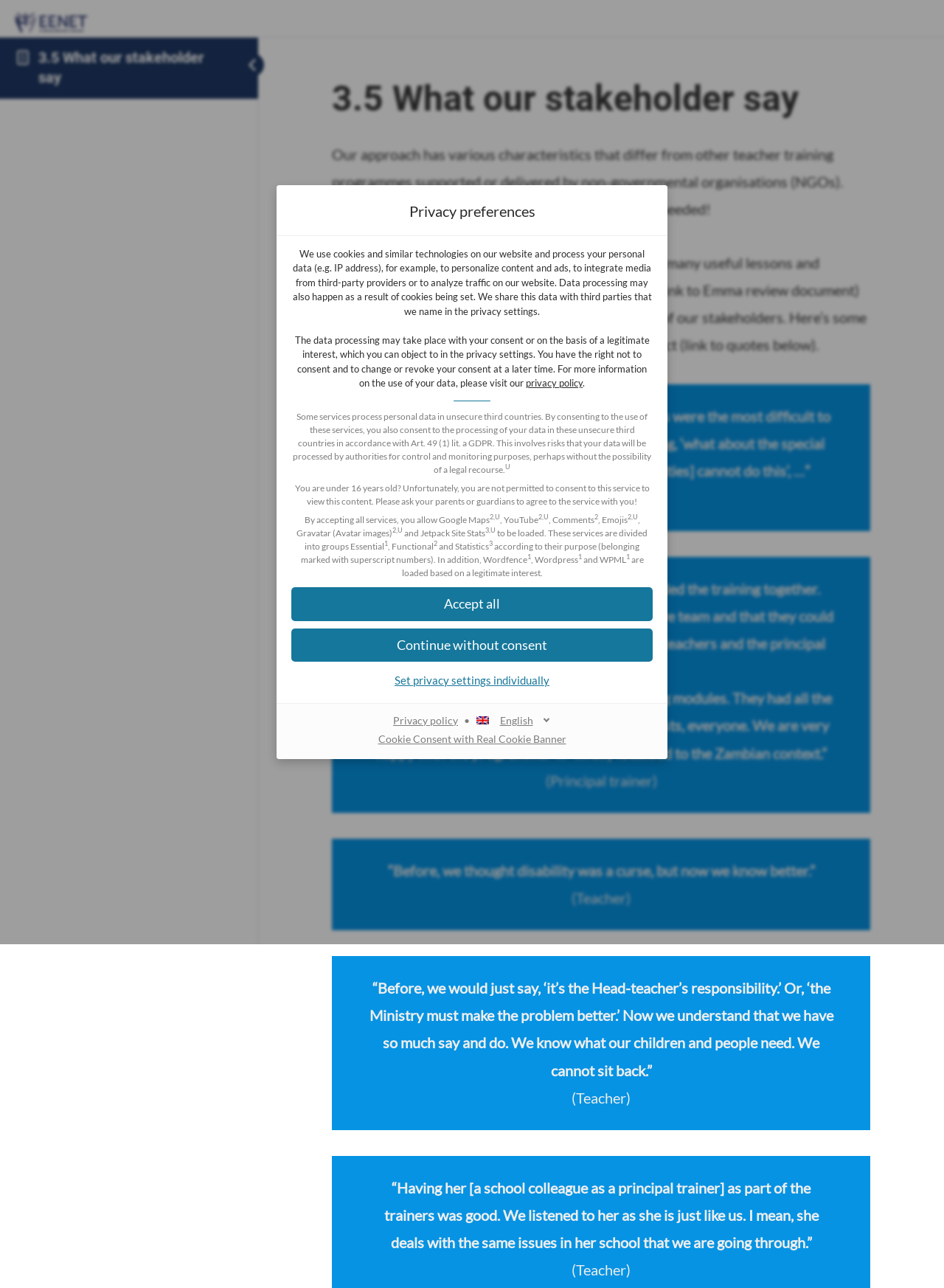Please find the bounding box for the UI component described as follows: "Set privacy settings individually".

[0.309, 0.519, 0.691, 0.537]